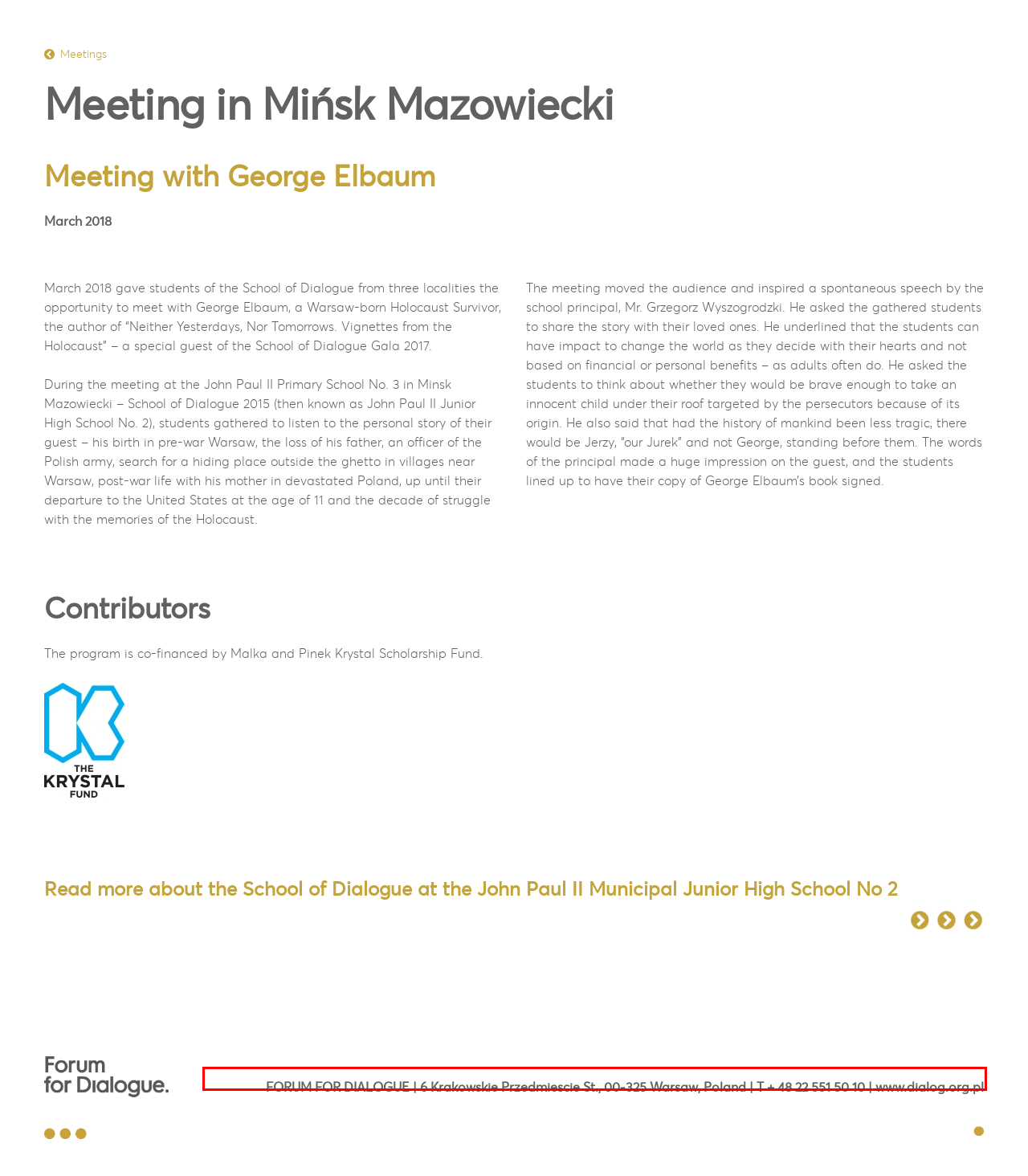Given a screenshot of a webpage, locate the red bounding box and extract the text it encloses.

FORUM FOR DIALOGUE | 6 Krakowskie Przedmiescie St., 00-325 Warsaw, Poland | T + 48 22 551 50 10 | www.dialog.org.pl